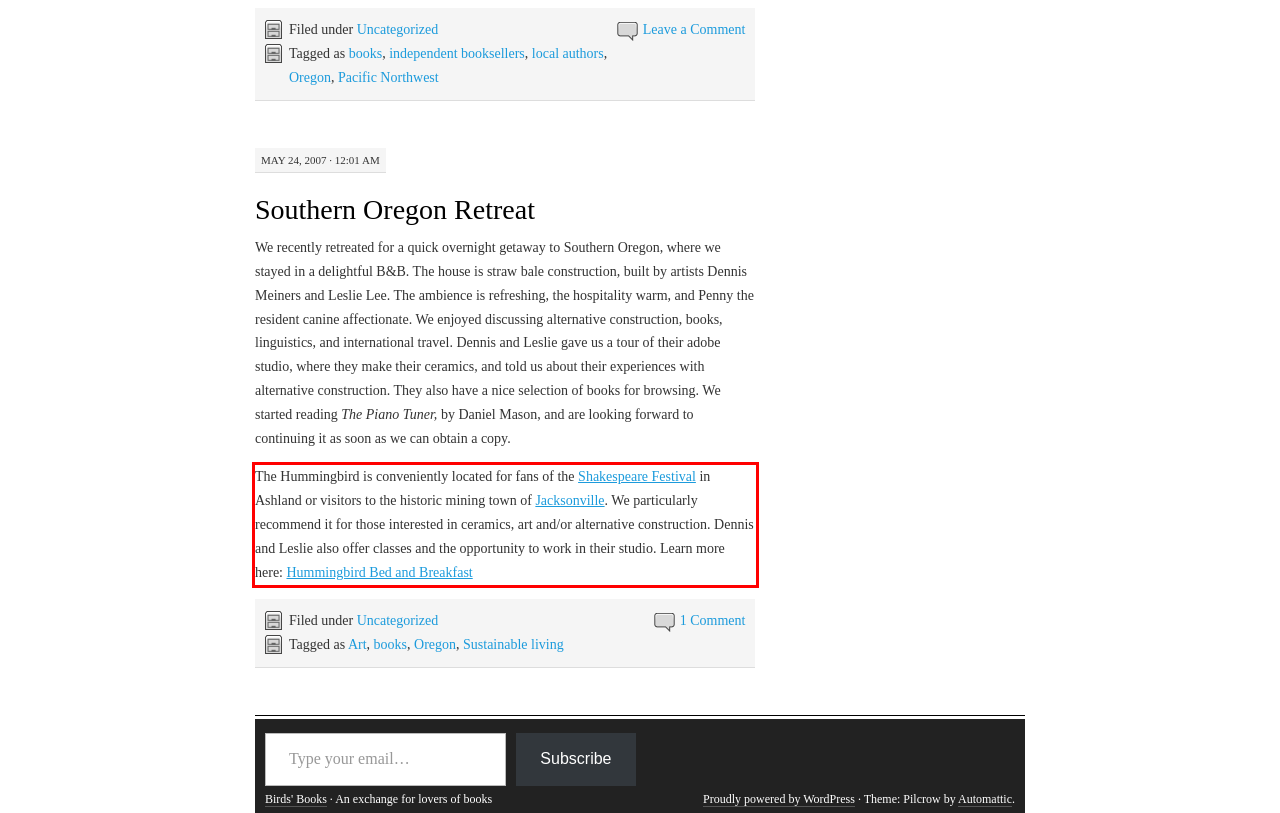There is a UI element on the webpage screenshot marked by a red bounding box. Extract and generate the text content from within this red box.

The Hummingbird is conveniently located for fans of the Shakespeare Festival in Ashland or visitors to the historic mining town of Jacksonville. We particularly recommend it for those interested in ceramics, art and/or alternative construction. Dennis and Leslie also offer classes and the opportunity to work in their studio. Learn more here: Hummingbird Bed and Breakfast